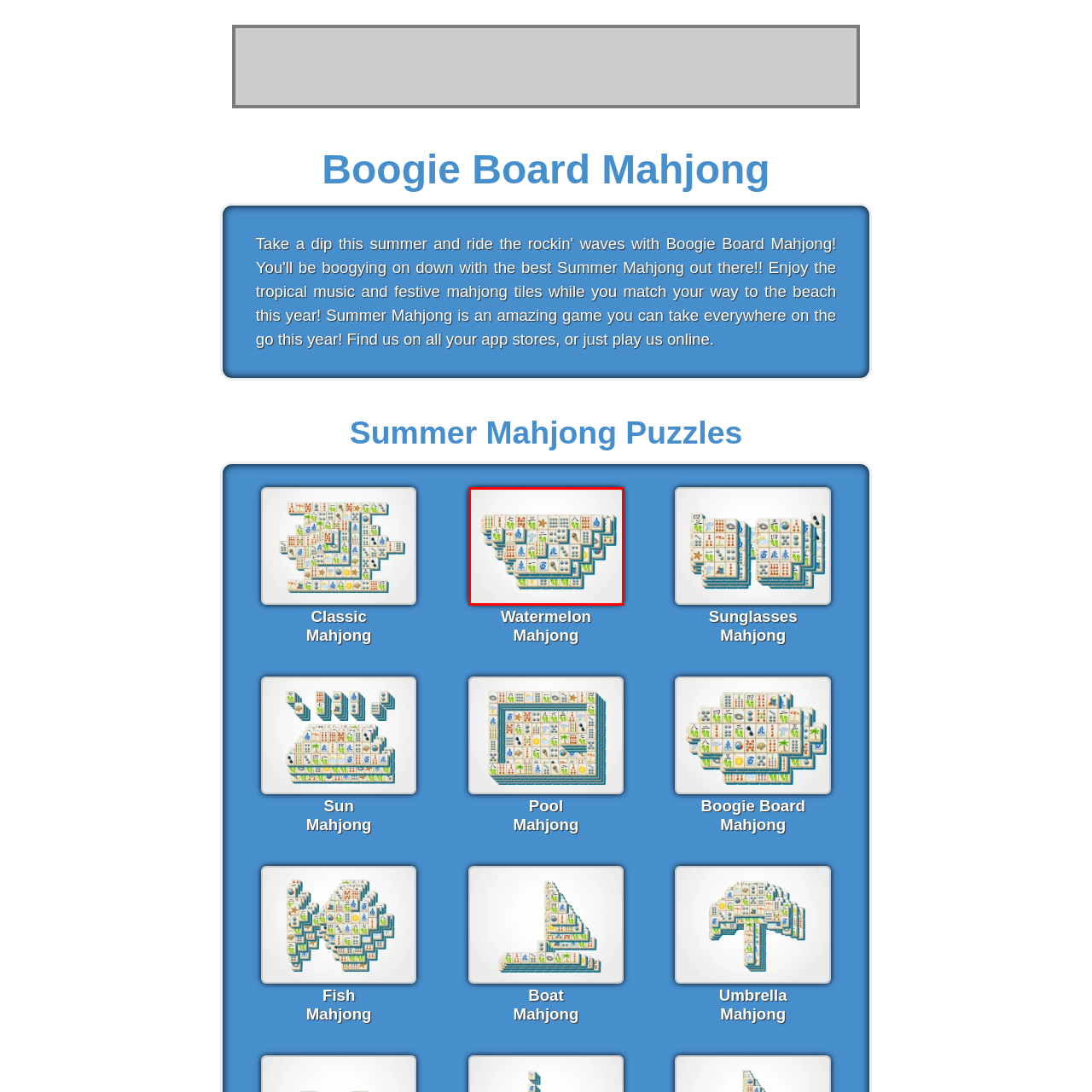Inspect the section within the red border, What is the background color of the image? Provide a one-word or one-phrase answer.

Light and neutral